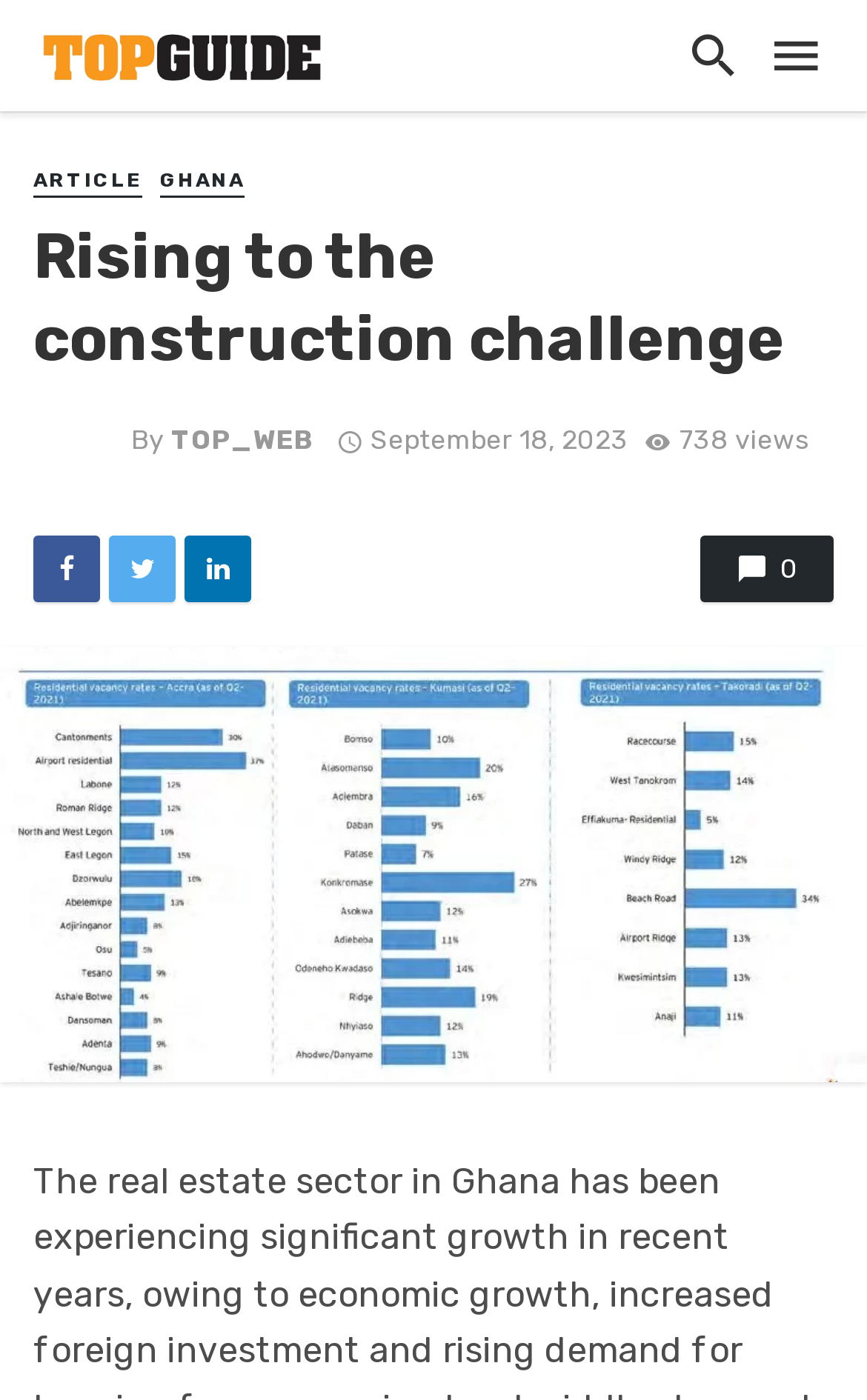Extract the bounding box coordinates for the HTML element that matches this description: "title="Share on Linkedin"". The coordinates should be four float numbers between 0 and 1, i.e., [left, top, right, bottom].

[0.213, 0.383, 0.29, 0.43]